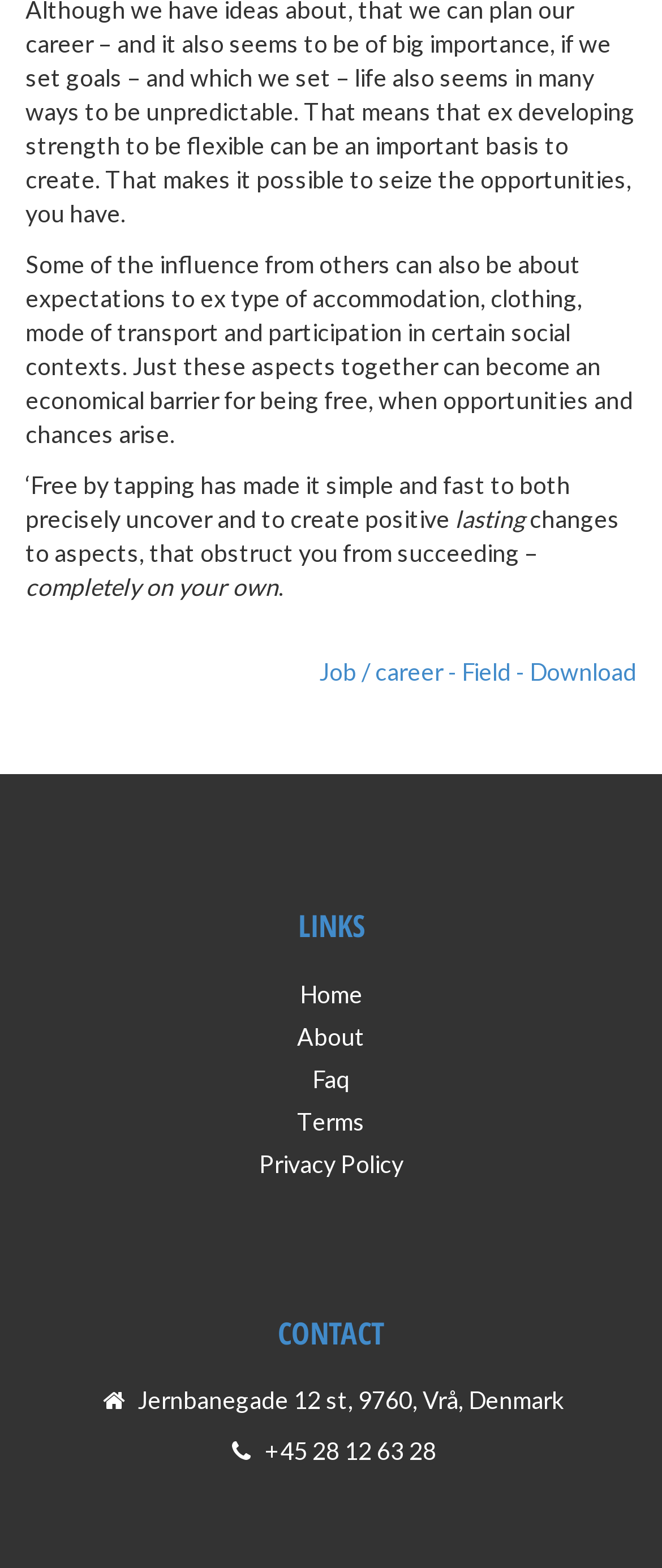Locate the UI element described by About in the provided webpage screenshot. Return the bounding box coordinates in the format (top-left x, top-left y, bottom-right x, bottom-right y), ensuring all values are between 0 and 1.

[0.449, 0.651, 0.551, 0.67]